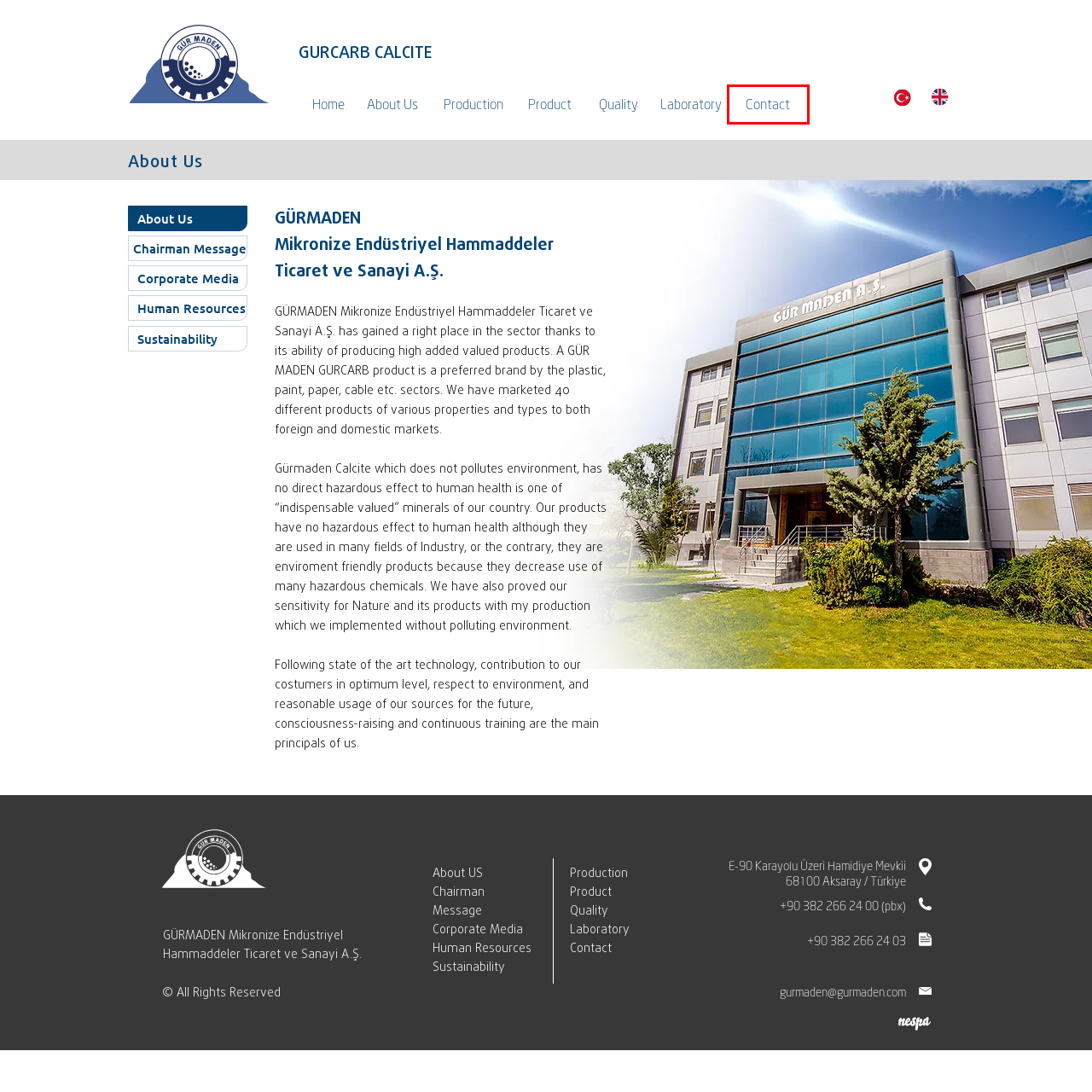You have a screenshot showing a webpage with a red bounding box highlighting an element. Choose the webpage description that best fits the new webpage after clicking the highlighted element. The descriptions are:
A. İletişim ENG | Gürmaden
B. Sürdürülebilirlik | Gürmaden - GURCARB | Mikronize Kalsit | Aksaray
C. Labaratory | Gürmaden - GURCARB | Mikronize Kalsit | Aksaray
D. Production | Gürmaden - GURCARB | Mikronize Kalsit | Aksaray
E. Kurumsal Görseller ENG | Gürmaden
F. Kalite ENG | Gürmaden
G. Product | Gürmaden - GURCARB | Mikronize Kalsit | Aksaray
H. Gürmaden - GURCARB | Mikronize Kalsit | Aksaray

A